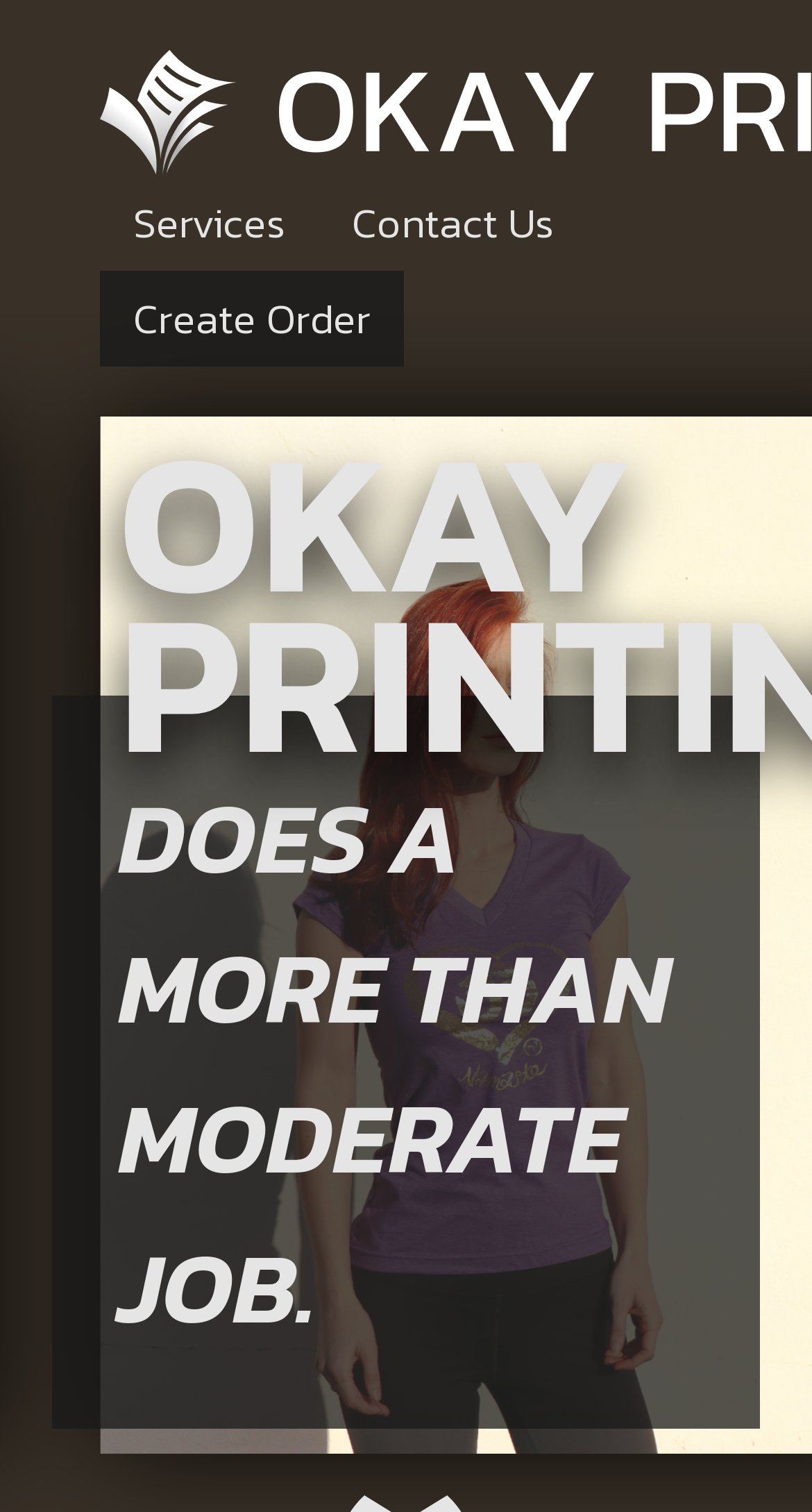Find the bounding box of the web element that fits this description: "alt="detaillo.com"".

None